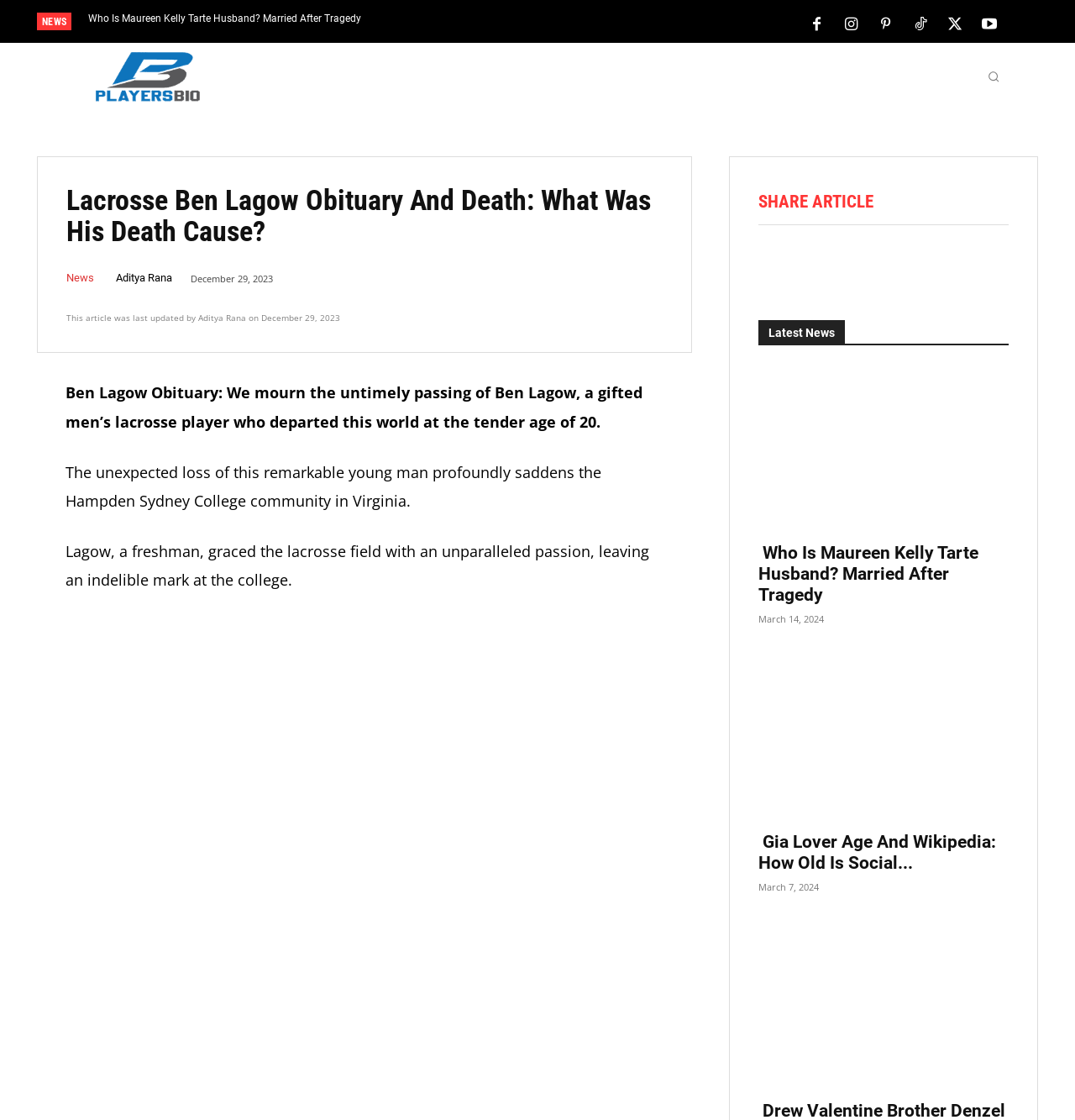Locate the bounding box coordinates of the clickable area needed to fulfill the instruction: "View page history".

None